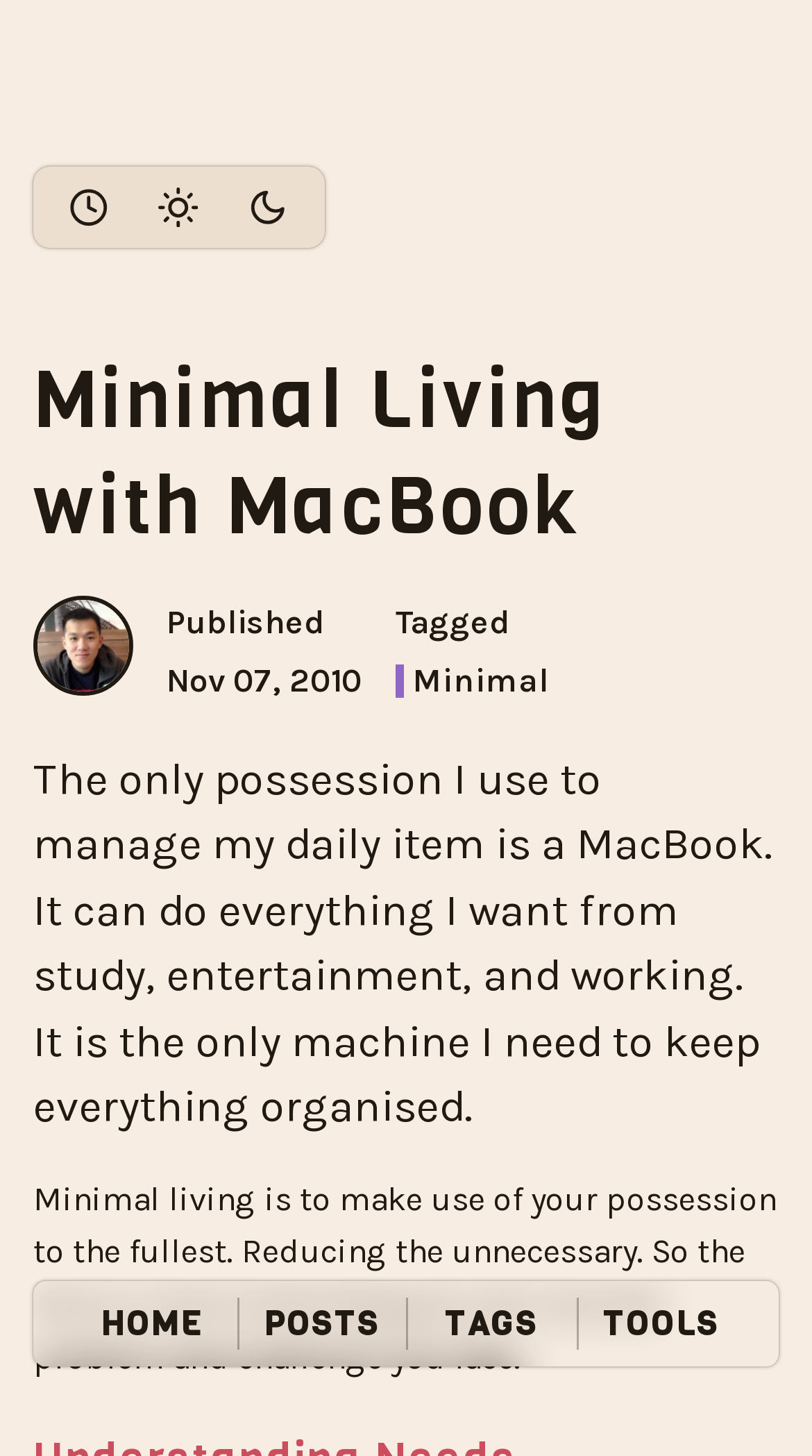What is the author's name?
Please elaborate on the answer to the question with detailed information.

The author's name is mentioned in the image element with the text 'Sayz Lim' located at the top of the webpage, below the header.